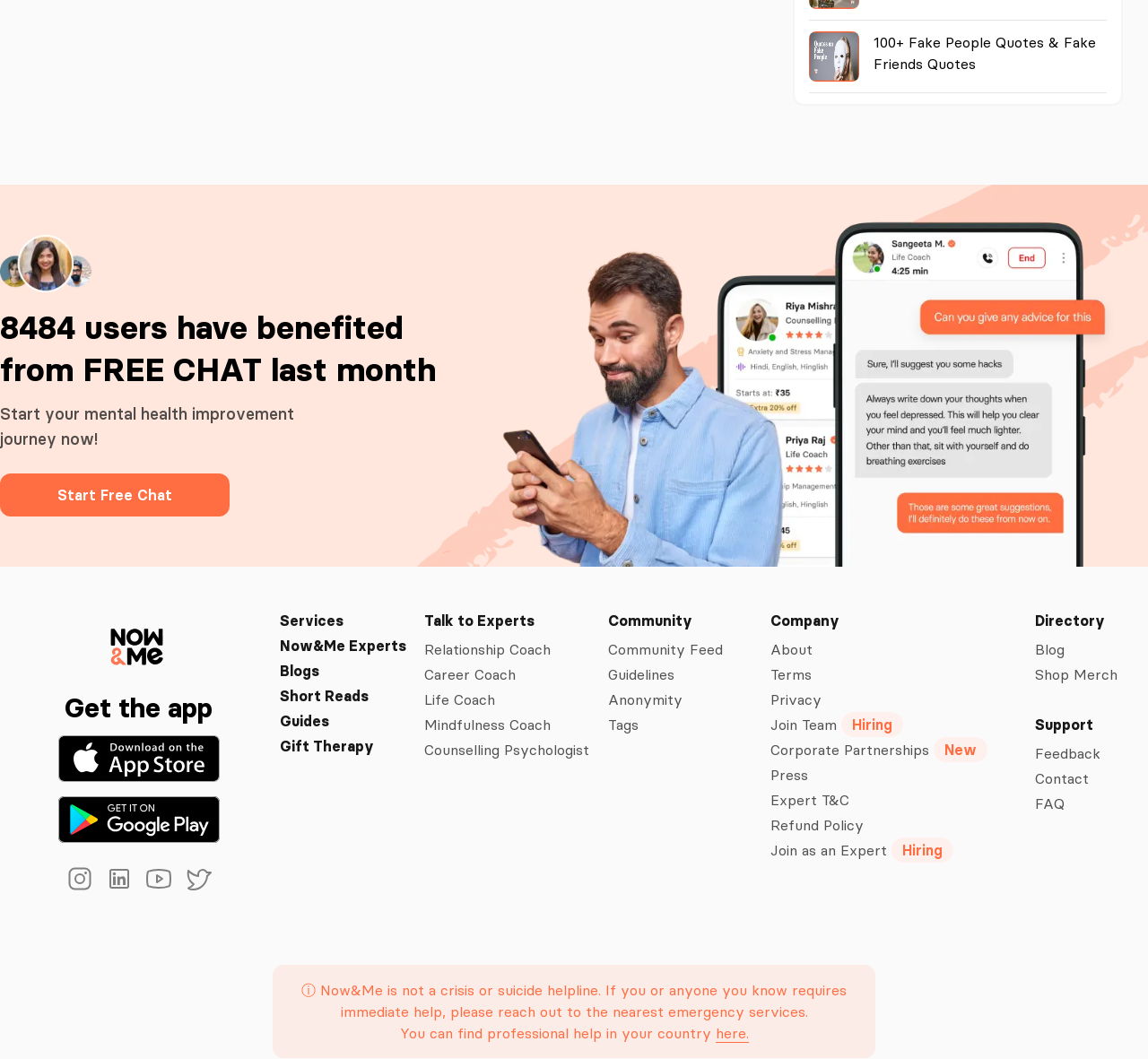Please predict the bounding box coordinates of the element's region where a click is necessary to complete the following instruction: "Talk to Experts". The coordinates should be represented by four float numbers between 0 and 1, i.e., [left, top, right, bottom].

[0.37, 0.578, 0.466, 0.595]